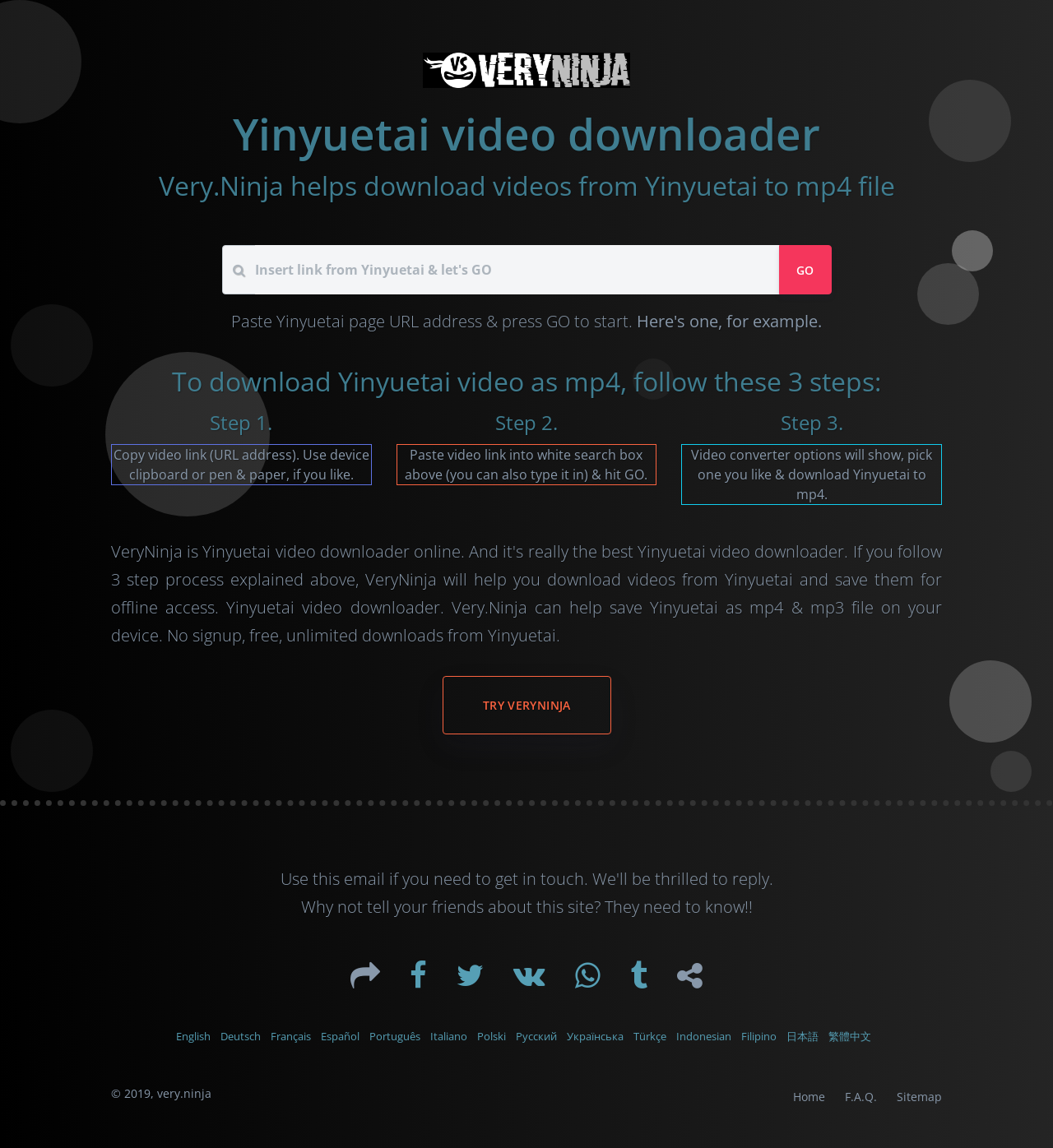Please respond to the question using a single word or phrase:
What is the first step to download a Yinyuetai video?

Copy video link